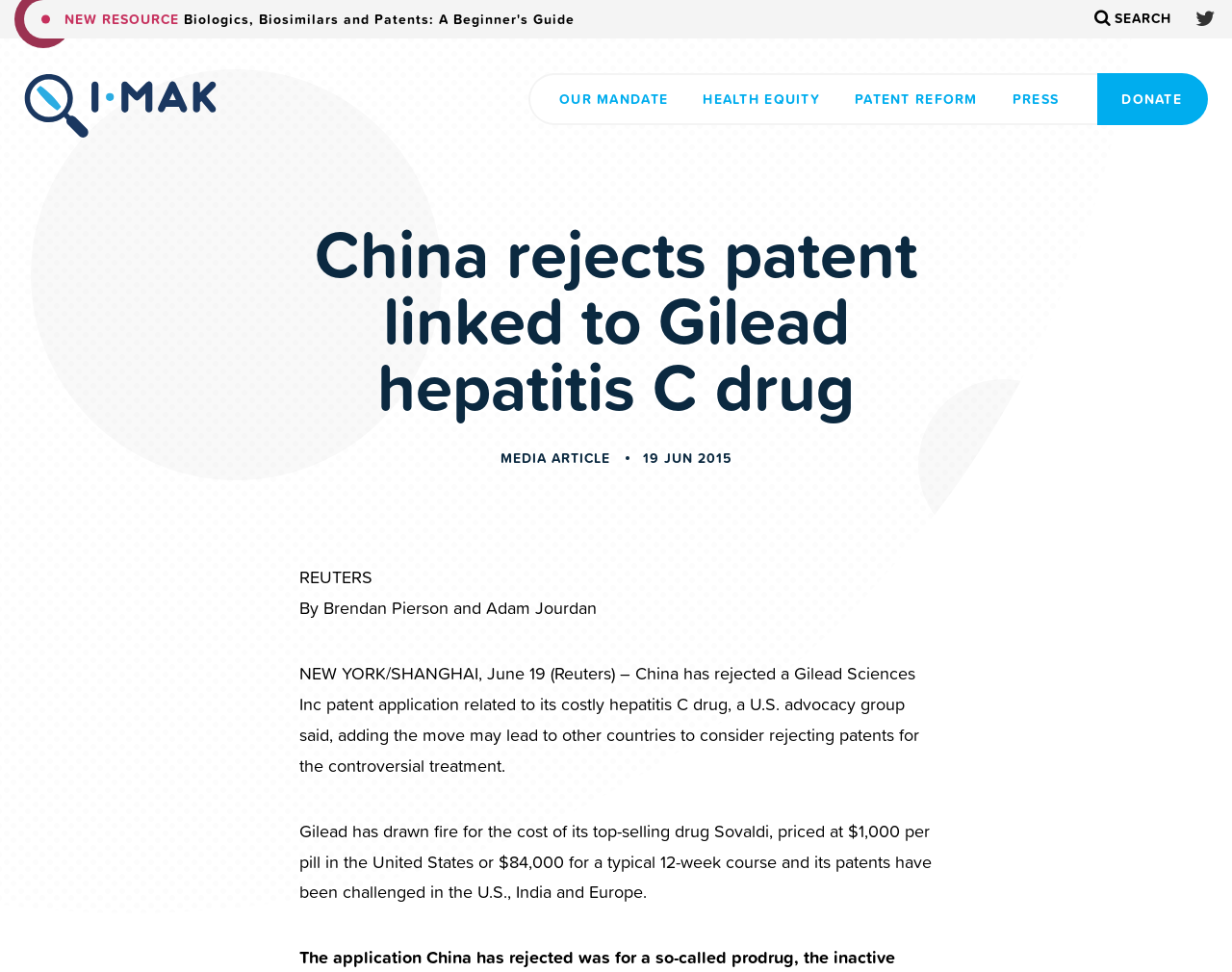What is the topic of the news article?
Using the image, give a concise answer in the form of a single word or short phrase.

Hepatitis C drug